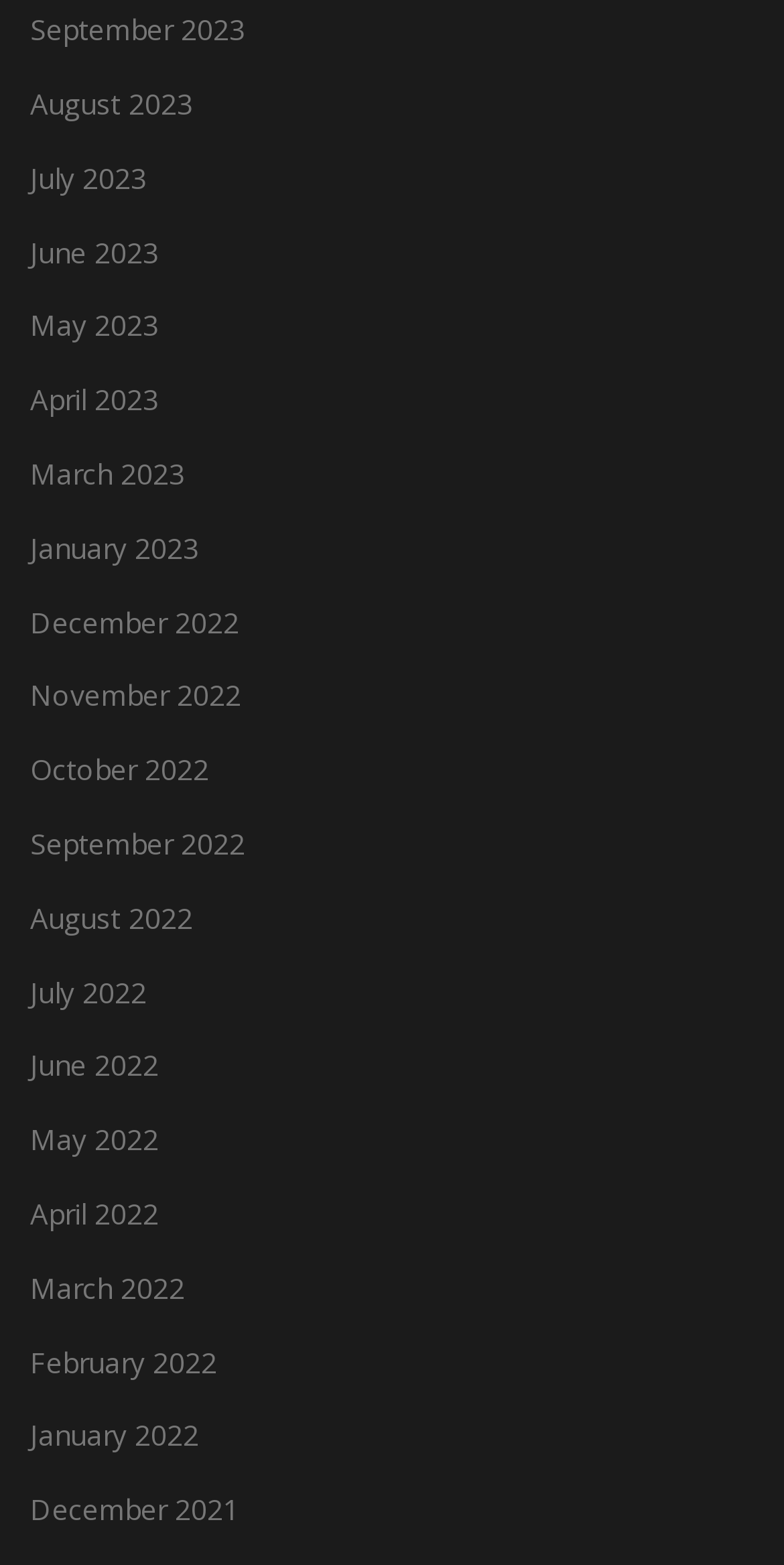Find the bounding box coordinates of the element you need to click on to perform this action: 'view September 2023'. The coordinates should be represented by four float values between 0 and 1, in the format [left, top, right, bottom].

[0.038, 0.007, 0.313, 0.031]